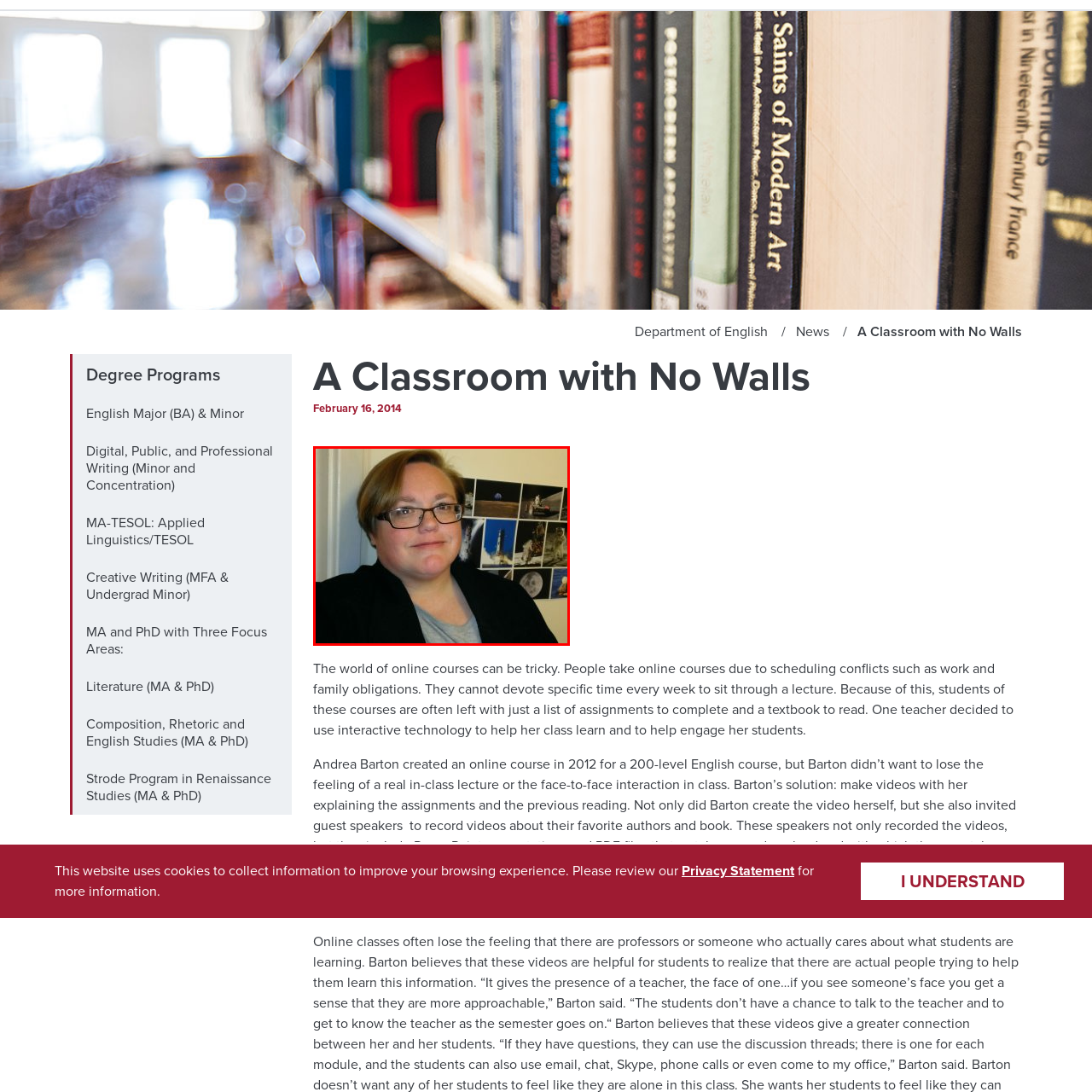What is the background of the image?
Pay attention to the image within the red bounding box and answer using just one word or a concise phrase.

space-themed photographs